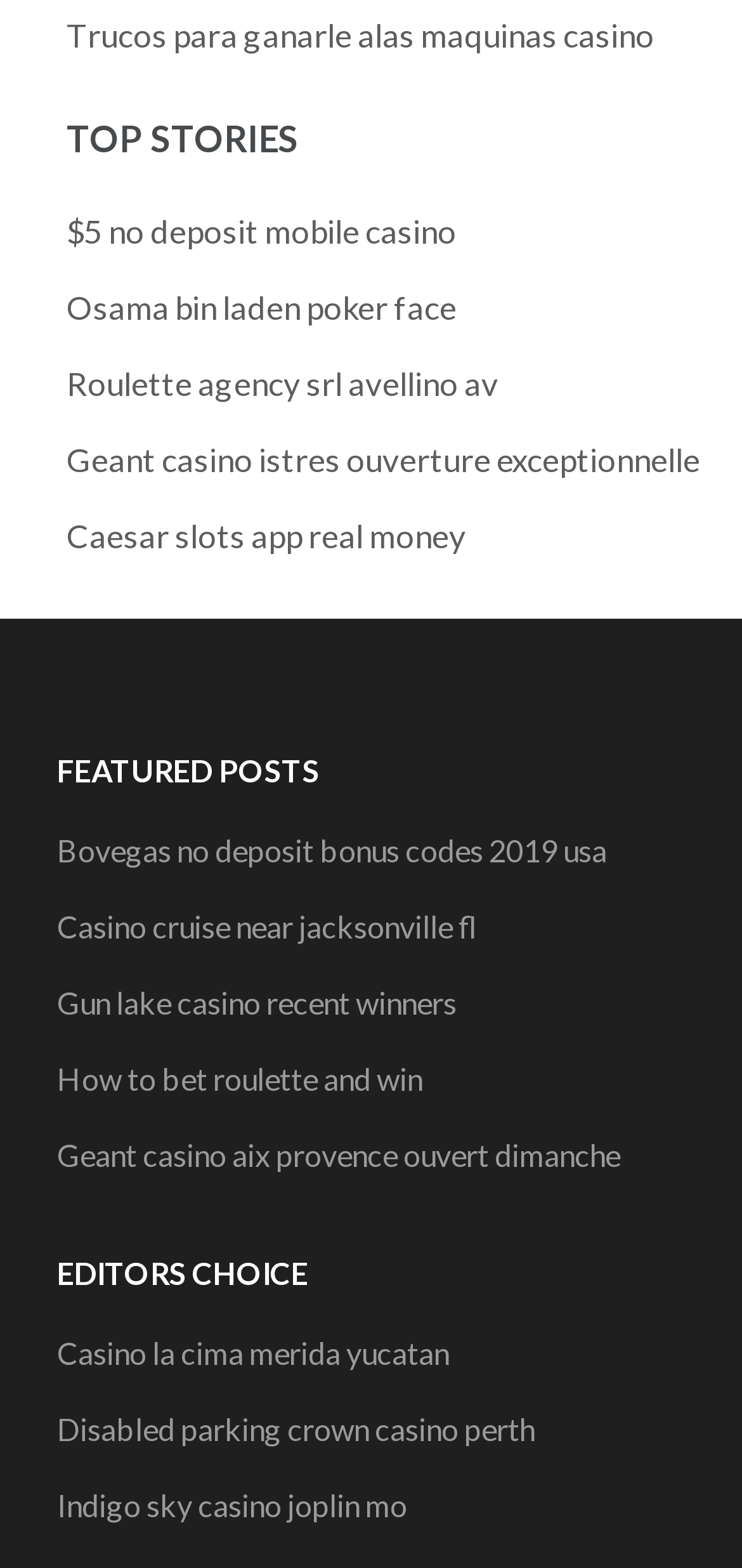Show the bounding box coordinates for the element that needs to be clicked to execute the following instruction: "Read about Bovegas no deposit bonus codes 2019 usa". Provide the coordinates in the form of four float numbers between 0 and 1, i.e., [left, top, right, bottom].

[0.077, 0.53, 0.818, 0.554]